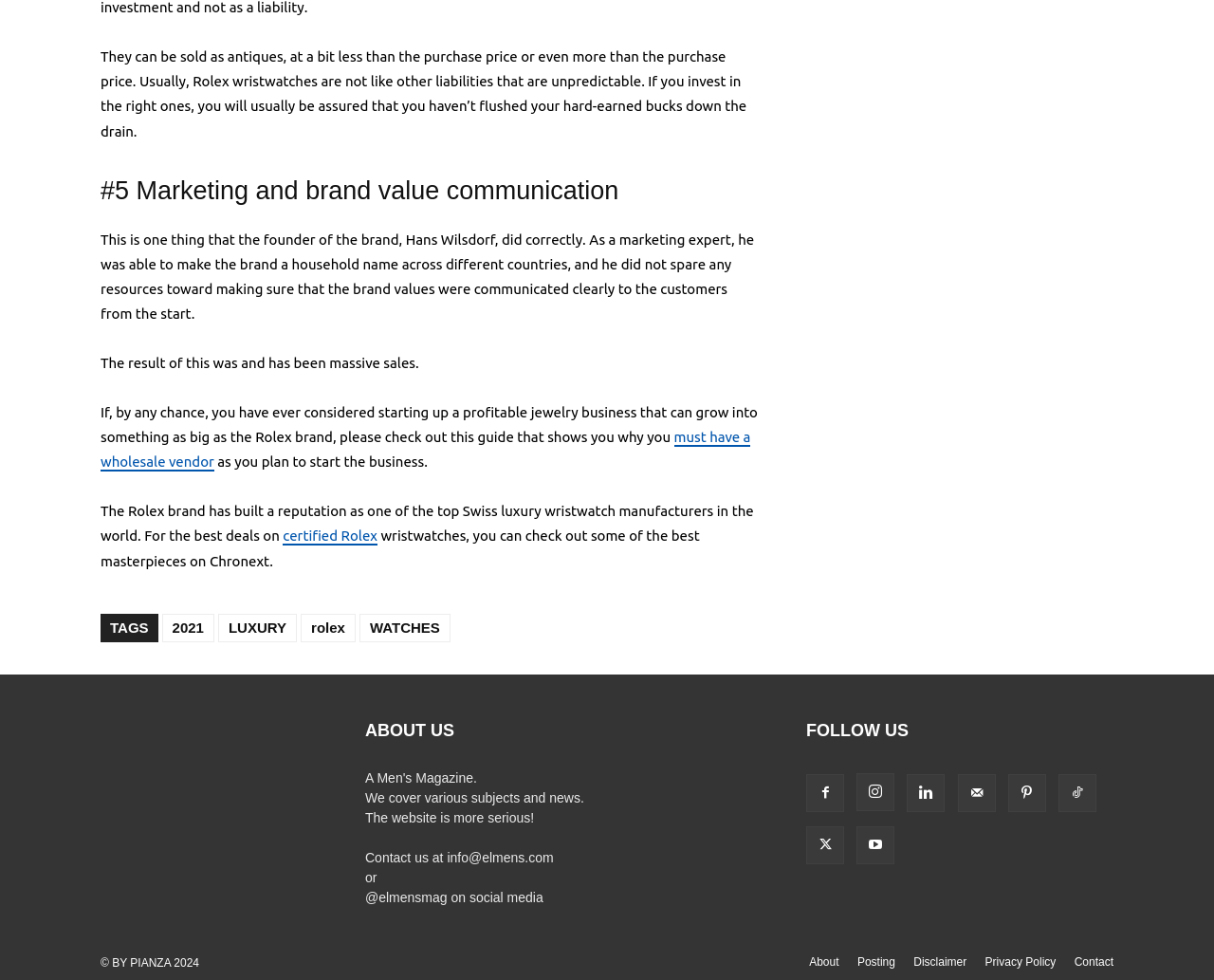Pinpoint the bounding box coordinates of the area that must be clicked to complete this instruction: "check out the guide to start a profitable jewelry business".

[0.083, 0.438, 0.618, 0.481]